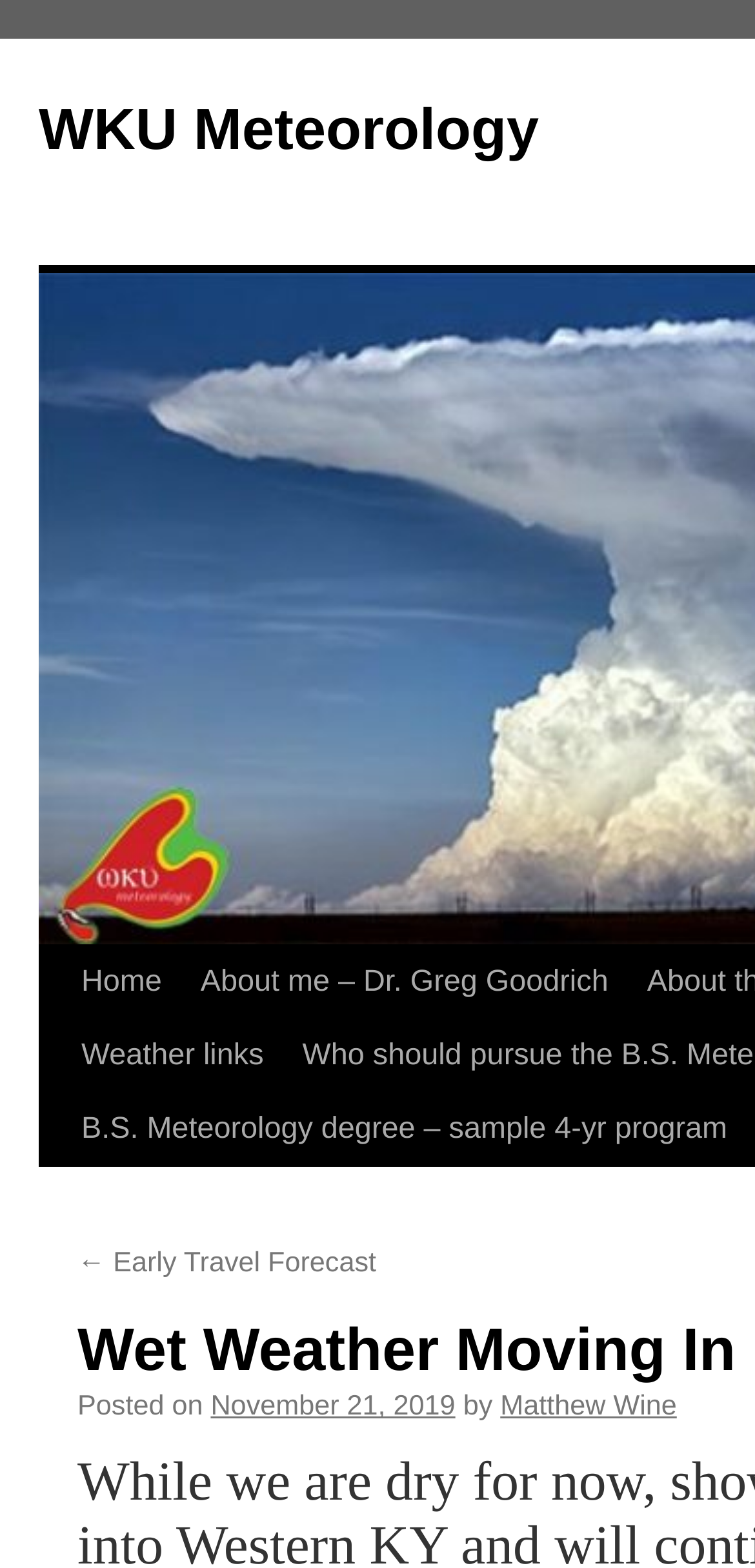What is the name of the person mentioned in the 'About me' link?
Please provide a comprehensive answer based on the information in the image.

I found the name of the person mentioned in the 'About me' link by looking at the link with the text 'About me – Dr. Greg Goodrich', which indicates that the person mentioned is Dr. Greg Goodrich.